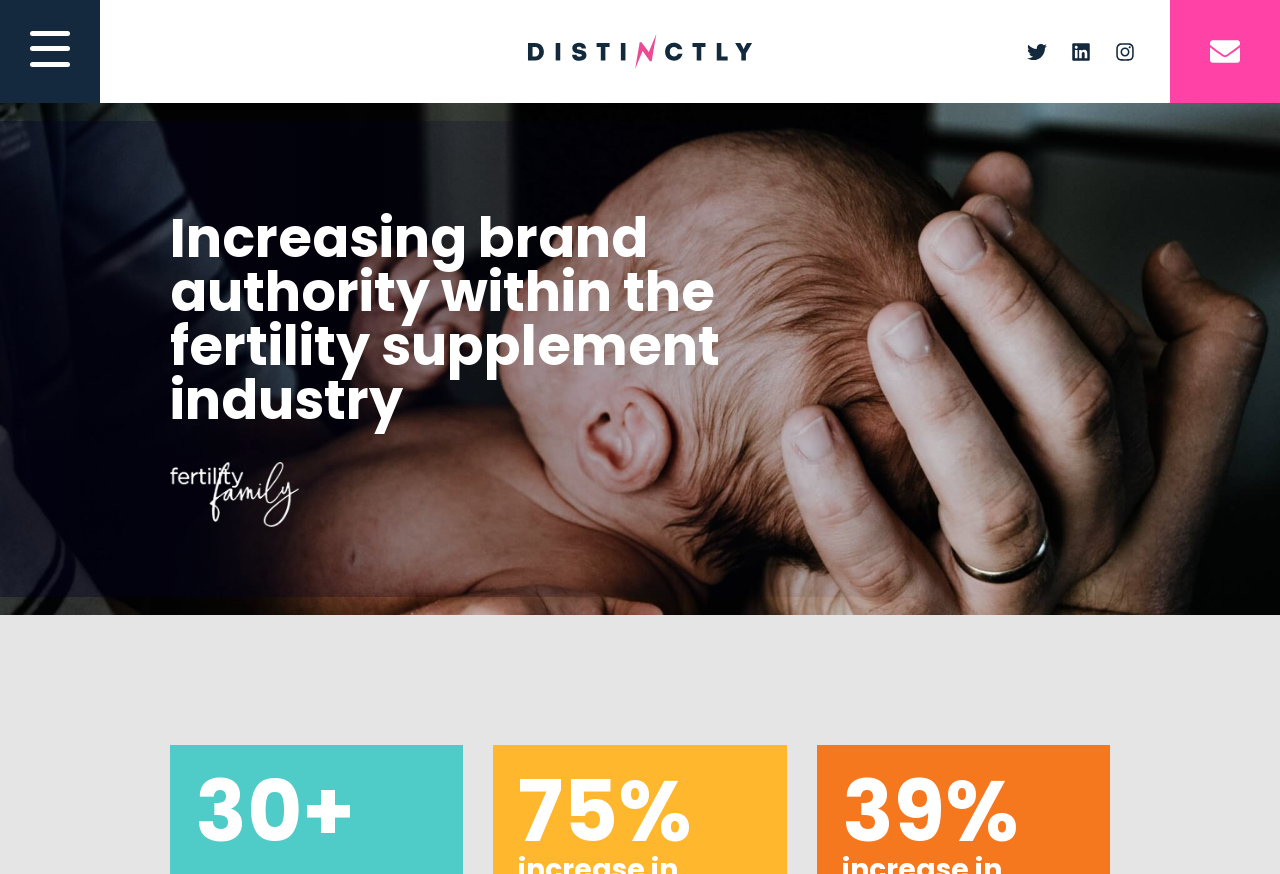Give a one-word or short-phrase answer to the following question: 
How many metrics are displayed on the webpage?

3